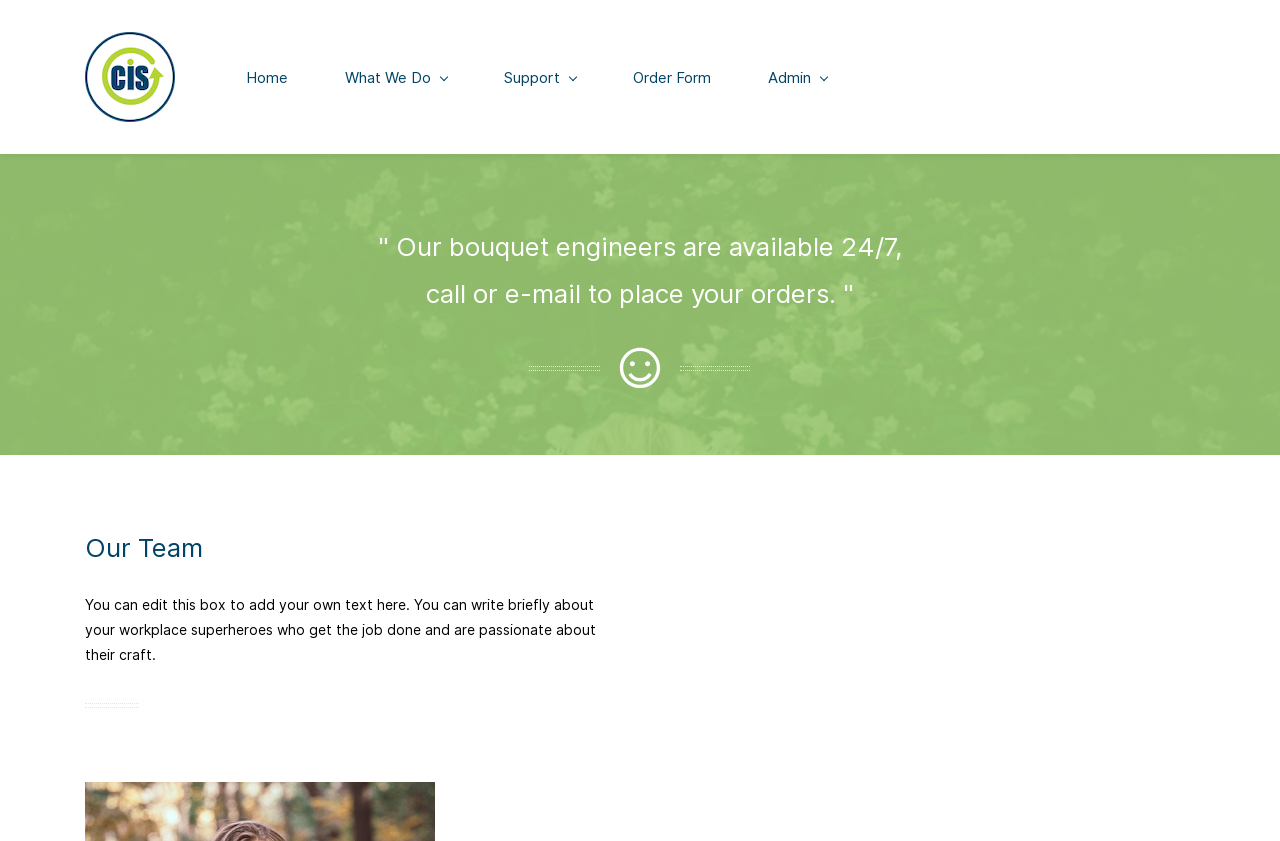What can be edited on the webpage?
Using the visual information, answer the question in a single word or phrase.

A text box